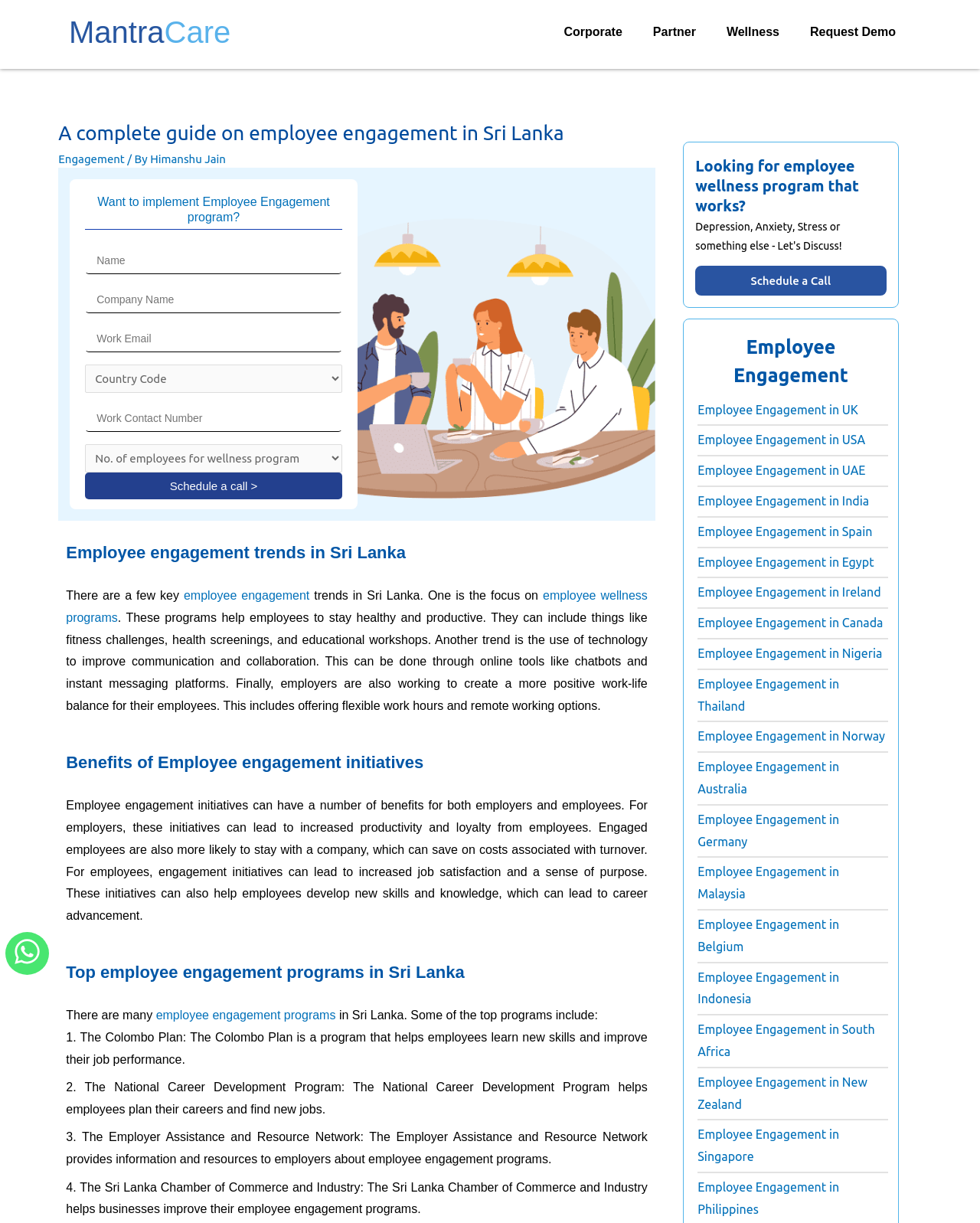Locate the bounding box of the UI element with the following description: "name="input_6" placeholder="Work Email"".

[0.087, 0.266, 0.349, 0.288]